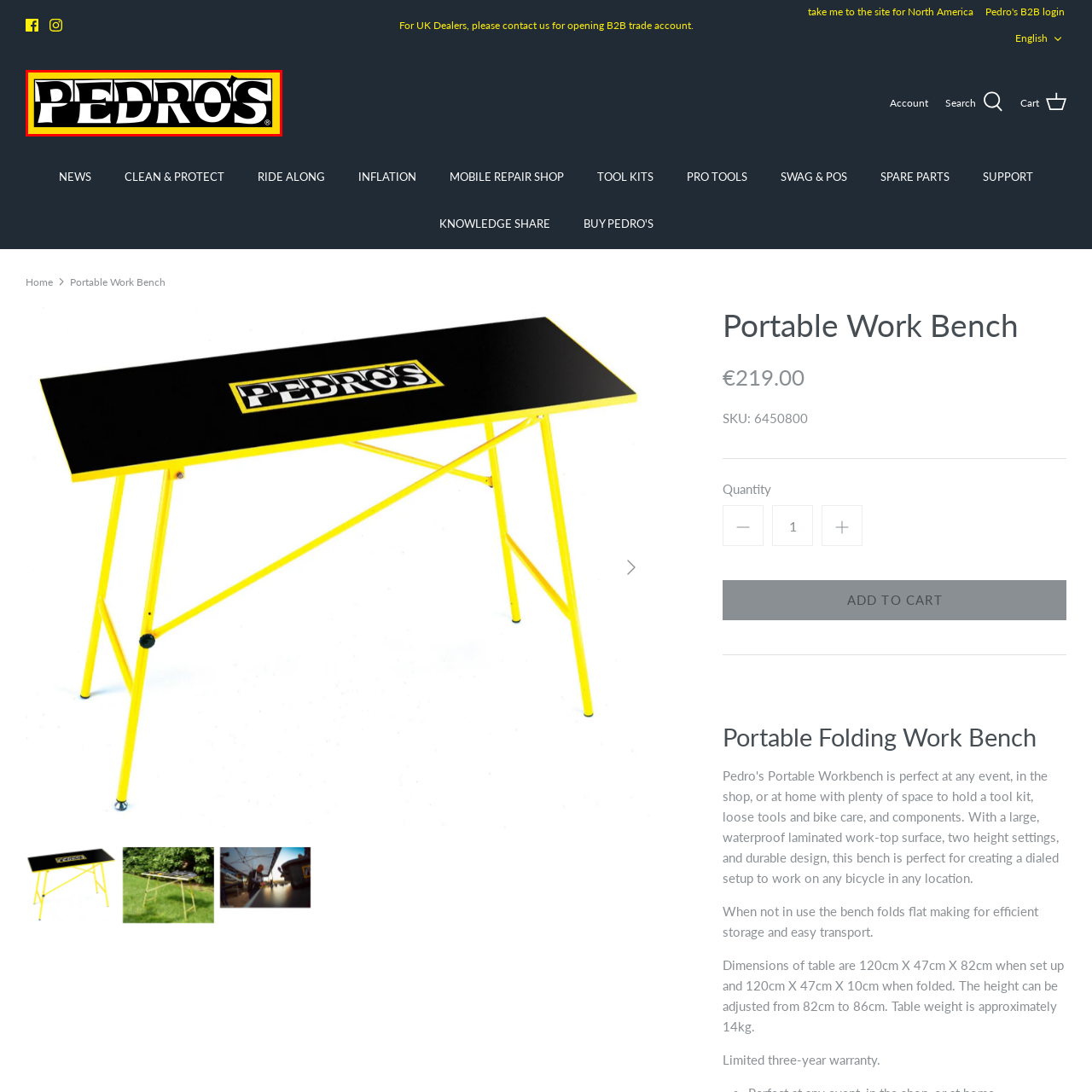Detail the visual elements present in the red-framed section of the image.

This image features the logo of "Pedro's," prominently displayed against a vibrant yellow background. The logo showcases the brand name "PEDRO'S" in bold black letters, emphasizing its striking and modern design. The ® symbol indicates that it is a registered trademark. Known for its quality products, Pedro's specializes in bicycle maintenance and repair tools, catering to both professional and casual cyclists. The logo's clean and eye-catching aesthetics reflect the brand's commitment to innovation and reliability in outdoor and cycling equipment.